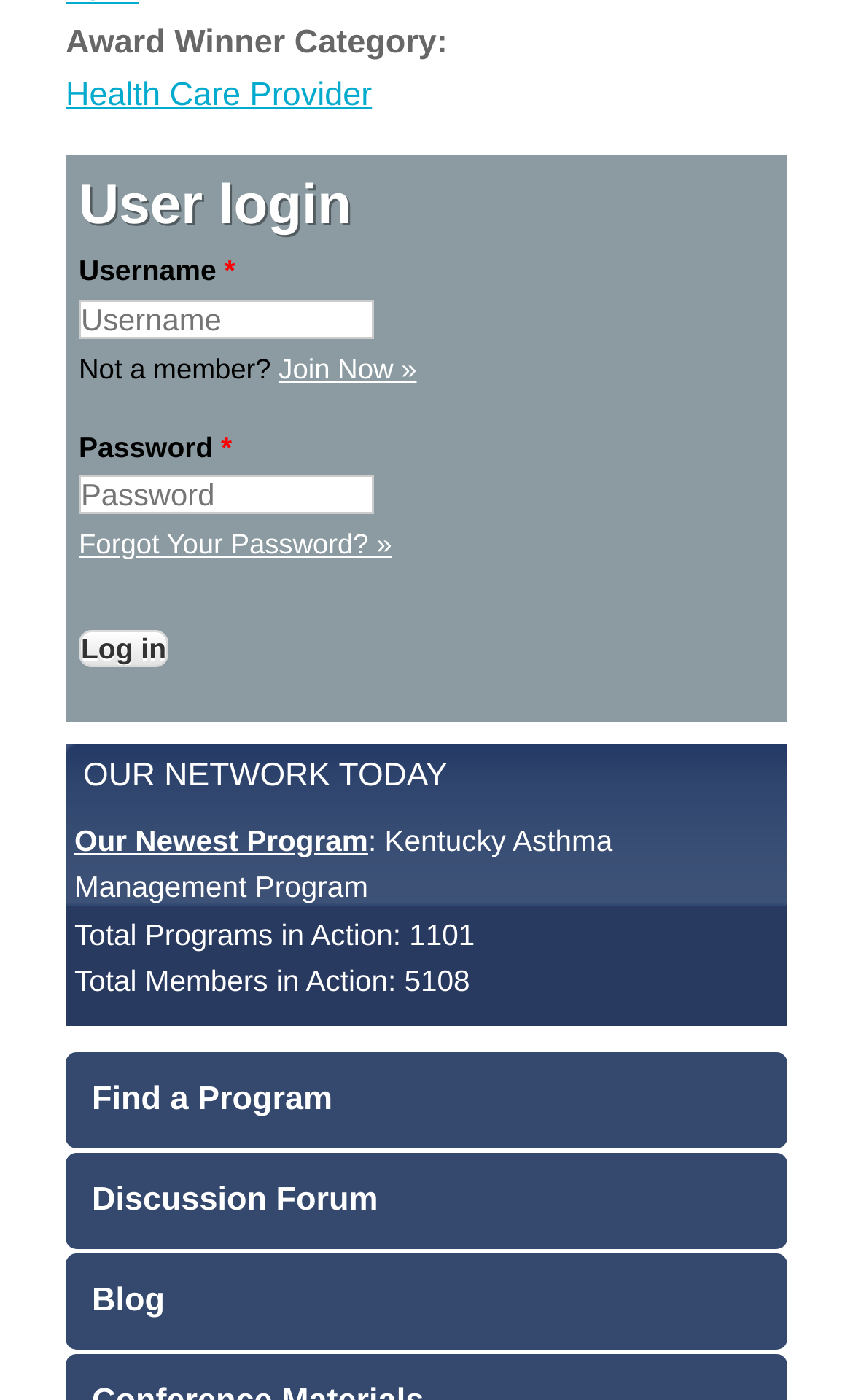Locate the bounding box coordinates of the element to click to perform the following action: 'Find a Program'. The coordinates should be given as four float values between 0 and 1, in the form of [left, top, right, bottom].

[0.077, 0.751, 0.923, 0.82]